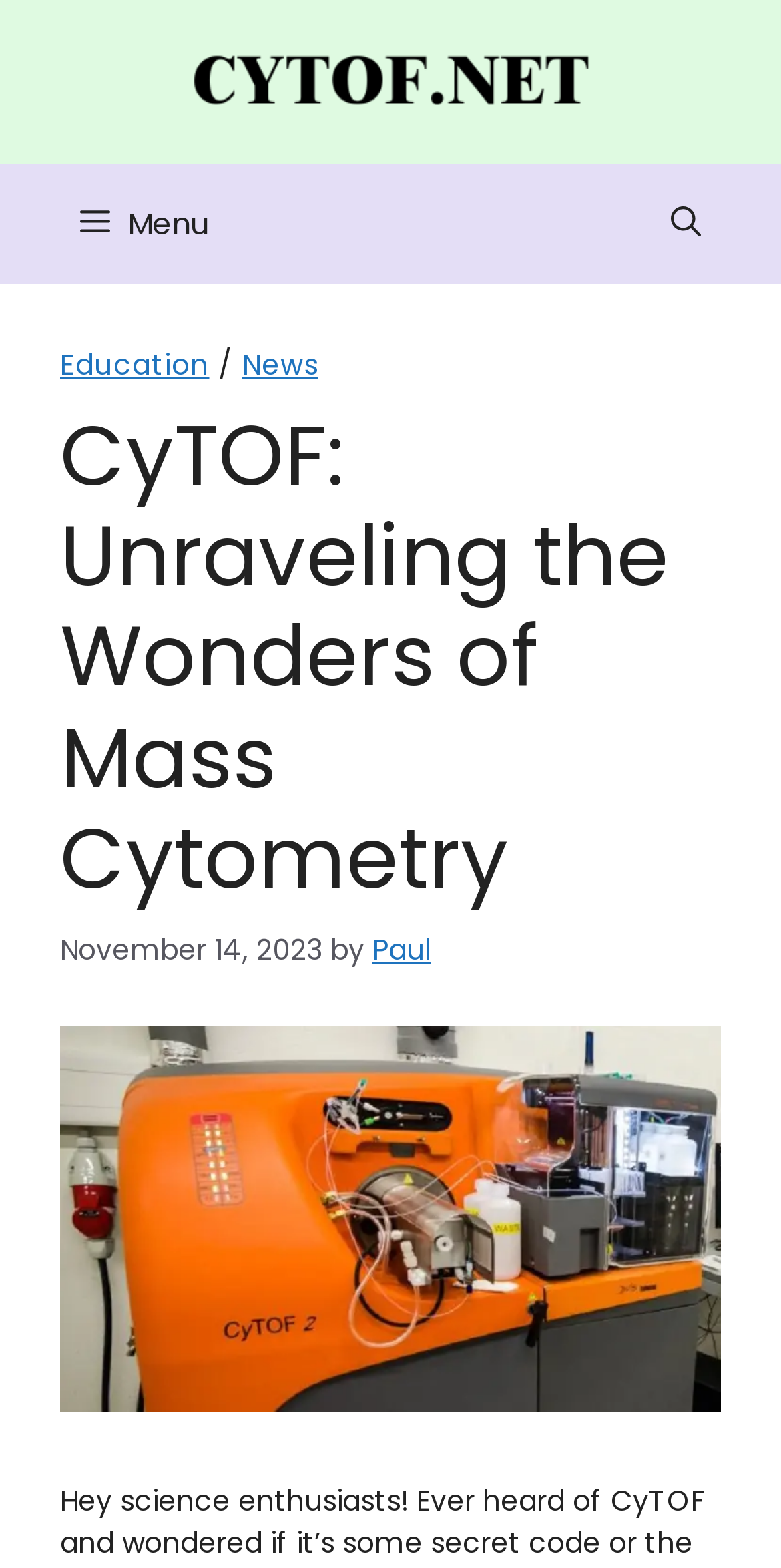Provide the bounding box coordinates of the HTML element this sentence describes: "News". The bounding box coordinates consist of four float numbers between 0 and 1, i.e., [left, top, right, bottom].

[0.31, 0.219, 0.408, 0.245]